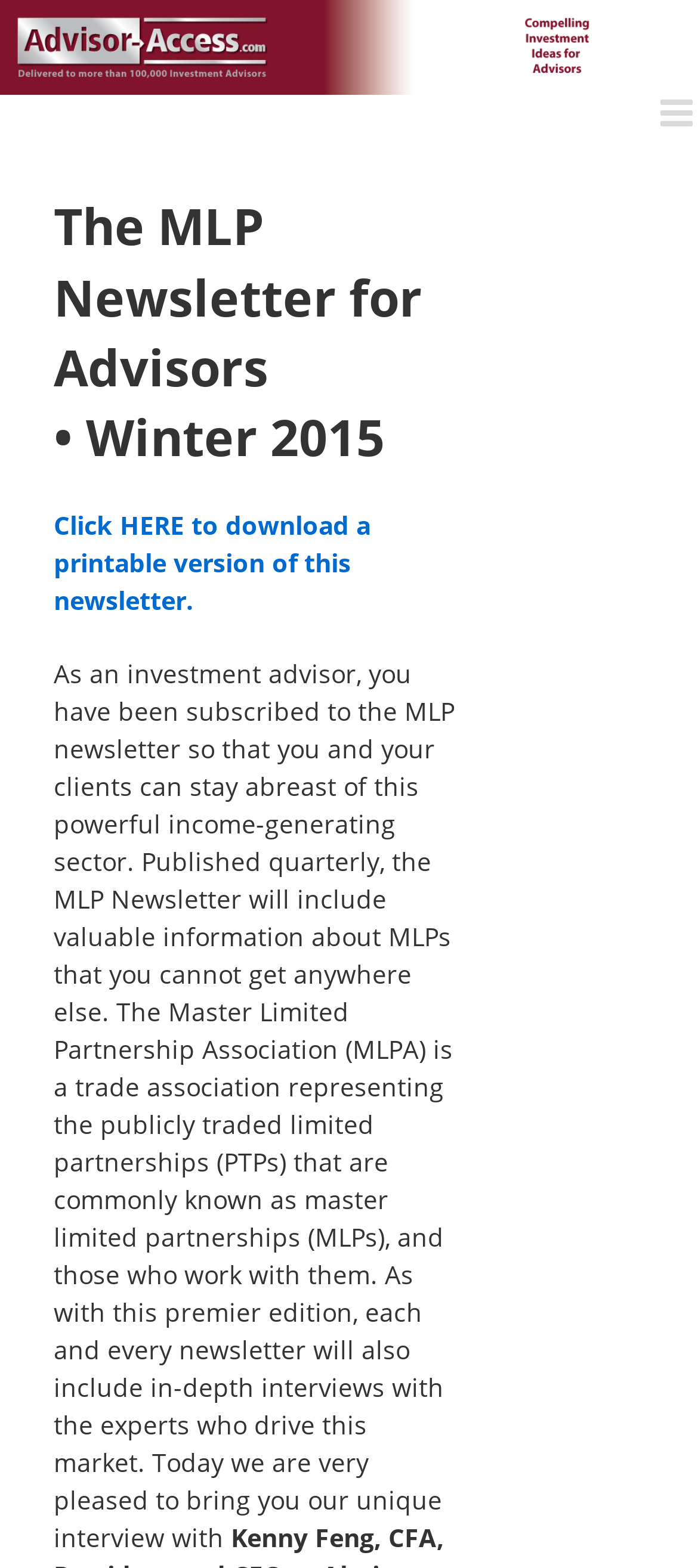Please find and generate the text of the main header of the webpage.

The MLP Newsletter for Advisors • Winter 2015